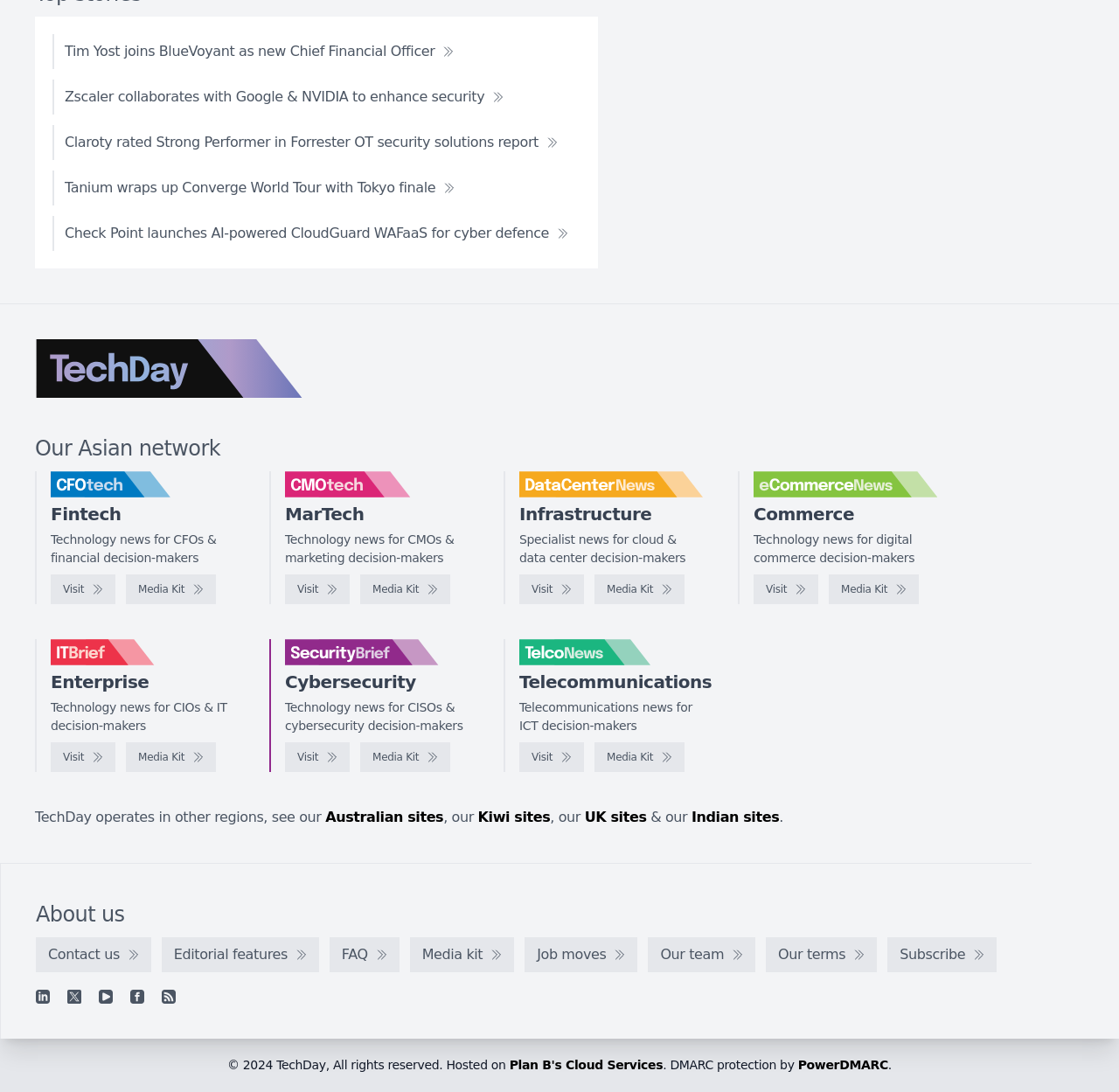Give a short answer to this question using one word or a phrase:
What type of news does CFOtech provide?

Fintech news